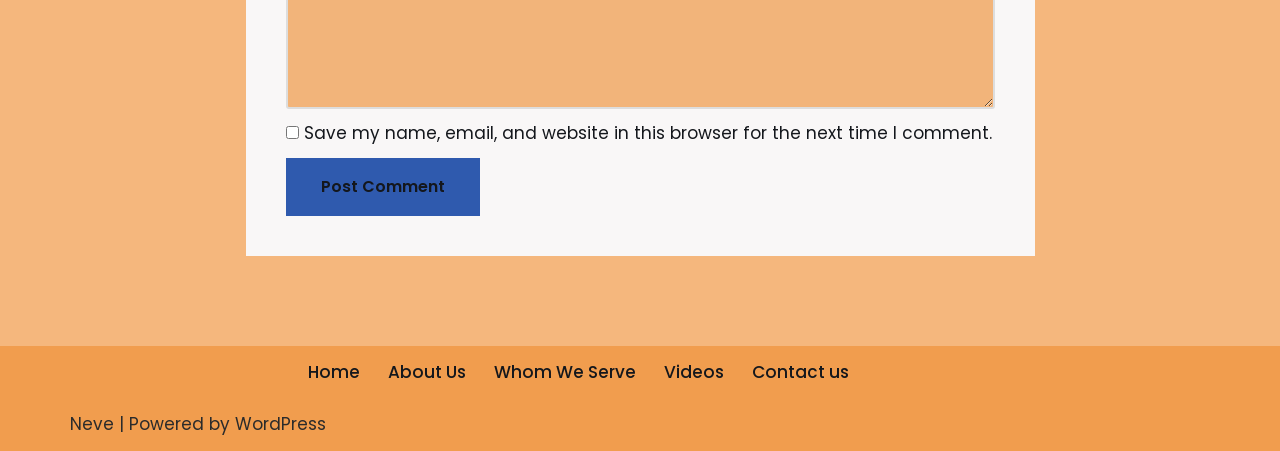Reply to the question with a brief word or phrase: What is the text next to the checkbox?

Save my name, email, and website in this browser for the next time I comment.